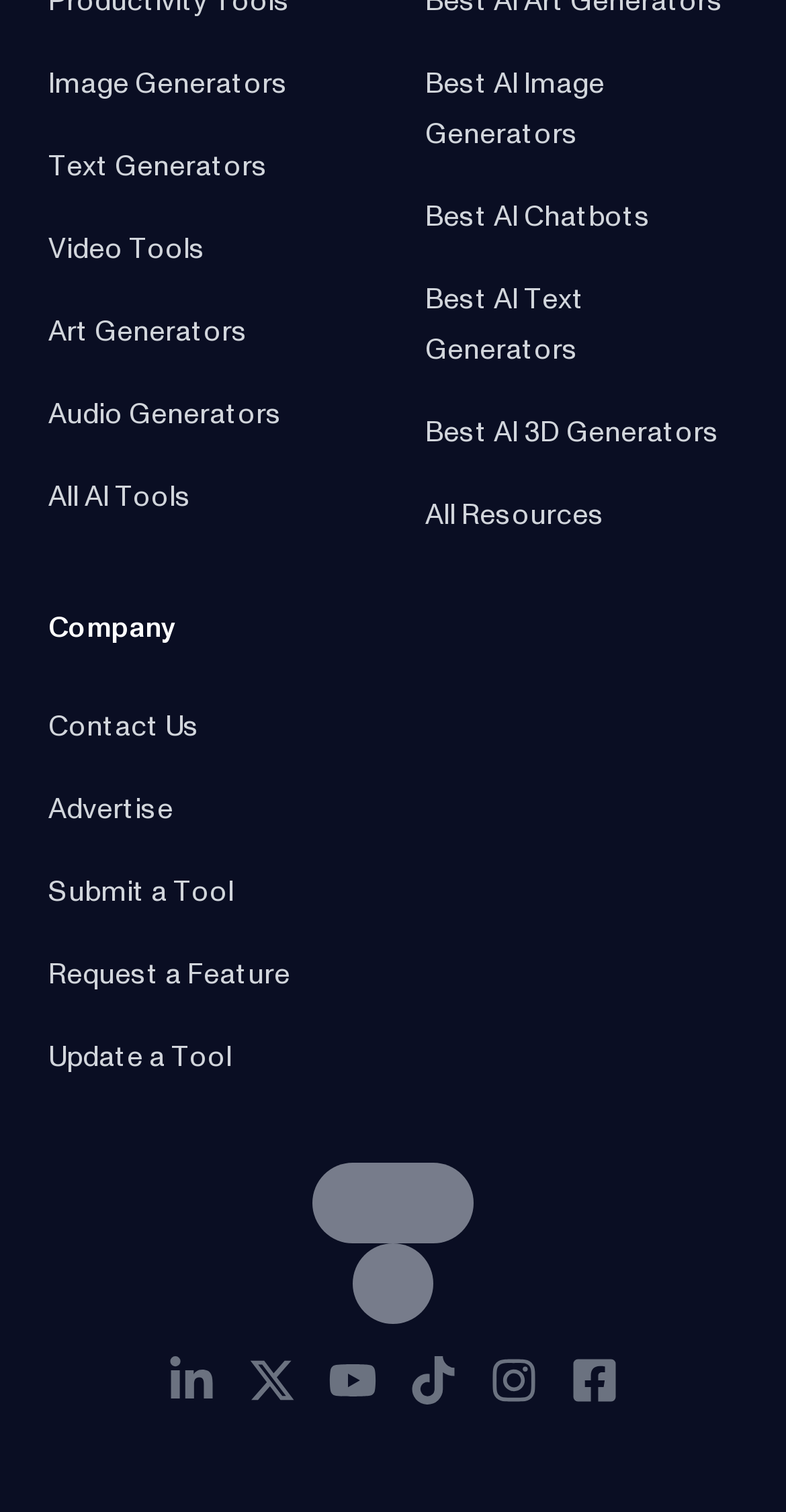Identify the bounding box coordinates for the UI element described as follows: "YouTube". Ensure the coordinates are four float numbers between 0 and 1, formatted as [left, top, right, bottom].

[0.418, 0.896, 0.479, 0.928]